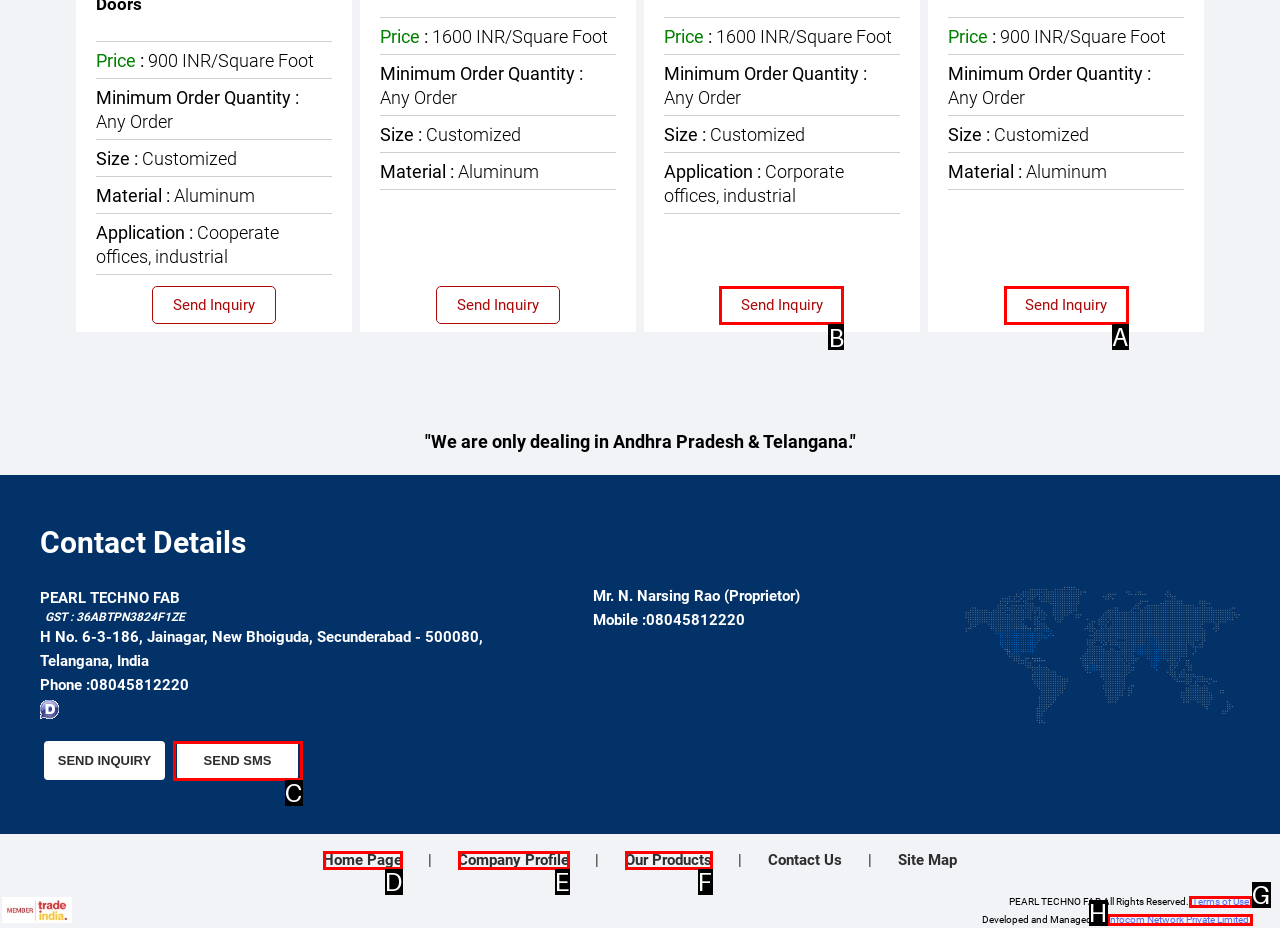Determine which HTML element I should select to execute the task: Click Send Inquiry
Reply with the corresponding option's letter from the given choices directly.

B